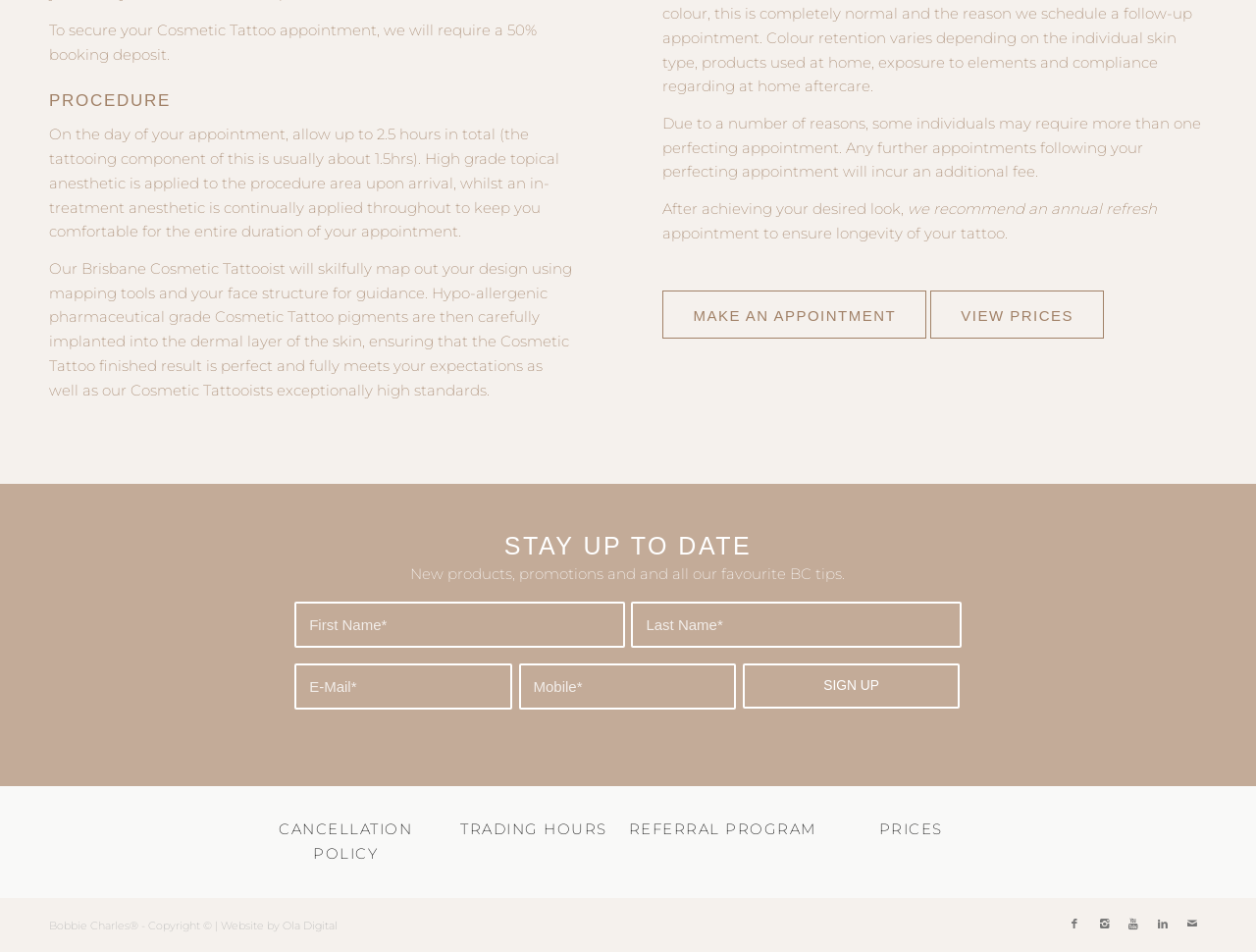Can you determine the bounding box coordinates of the area that needs to be clicked to fulfill the following instruction: "Make an appointment"?

[0.528, 0.305, 0.738, 0.356]